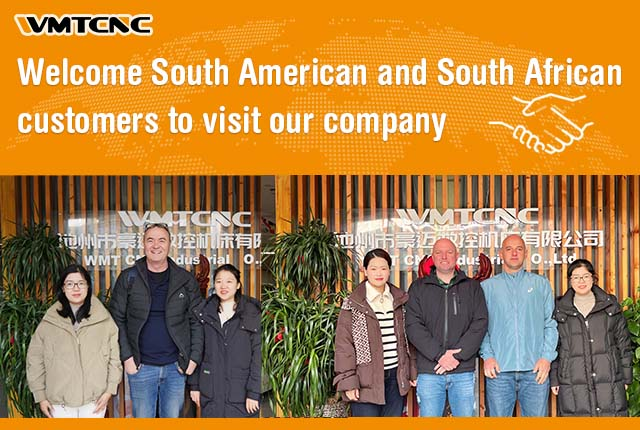What is the company's logo flanked by?
Please answer the question with a detailed response using the information from the screenshot.

According to the caption, the company's logo is flanked by greenery, which signifies a friendly and inviting atmosphere.